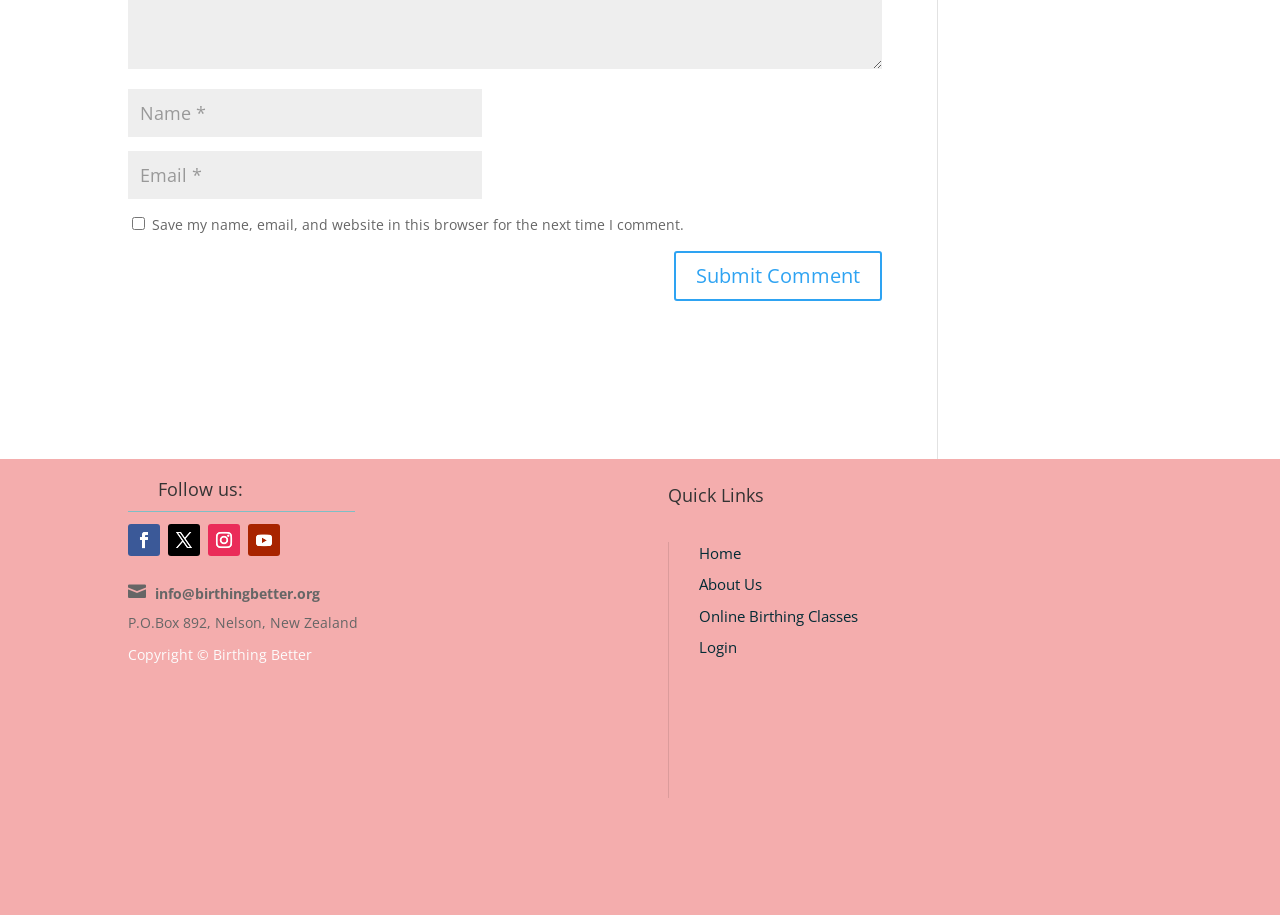Give a one-word or one-phrase response to the question: 
What is the button below the comment form for?

Submit Comment